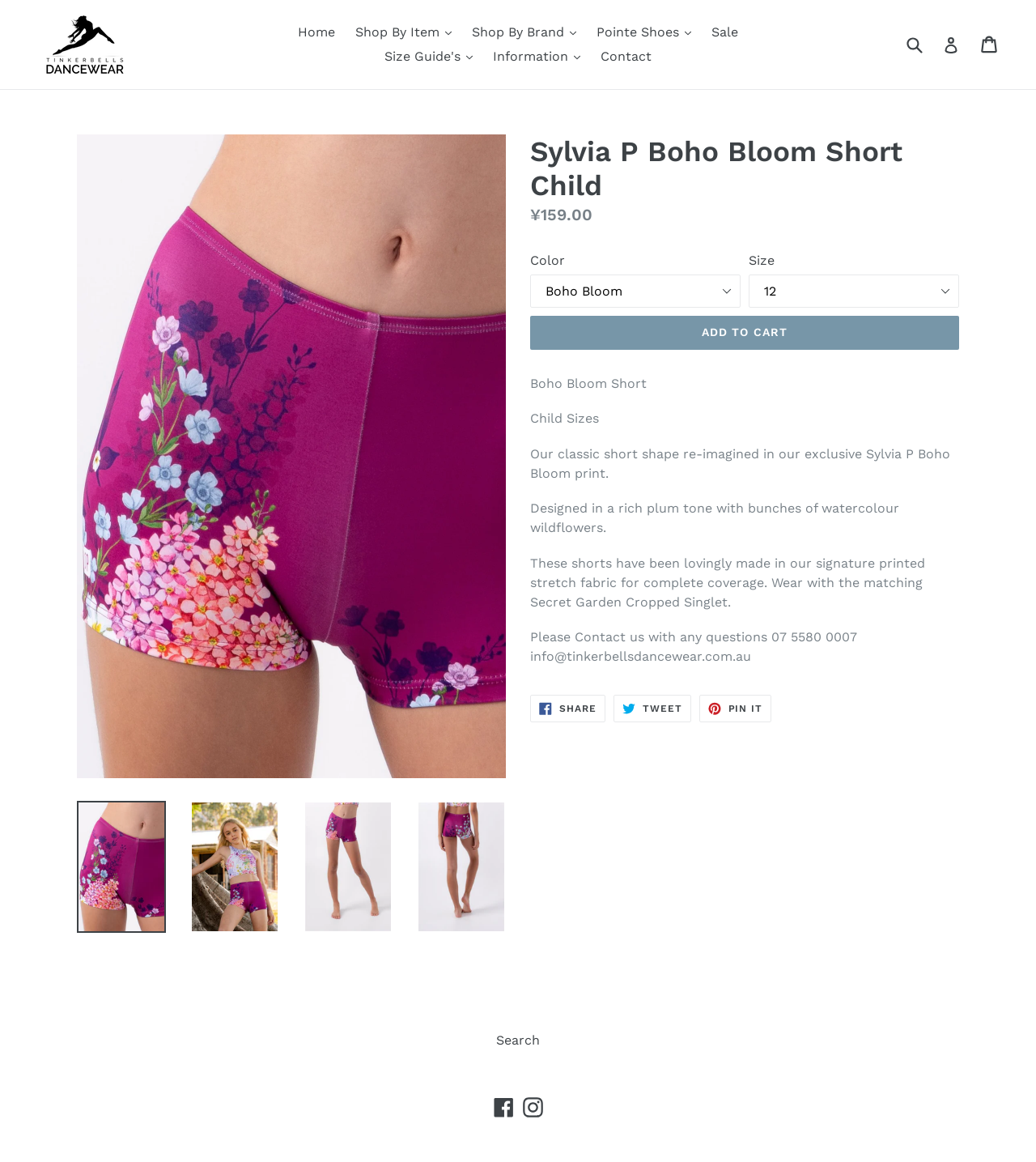Please locate the bounding box coordinates of the element that needs to be clicked to achieve the following instruction: "Log in to account". The coordinates should be four float numbers between 0 and 1, i.e., [left, top, right, bottom].

[0.91, 0.024, 0.926, 0.052]